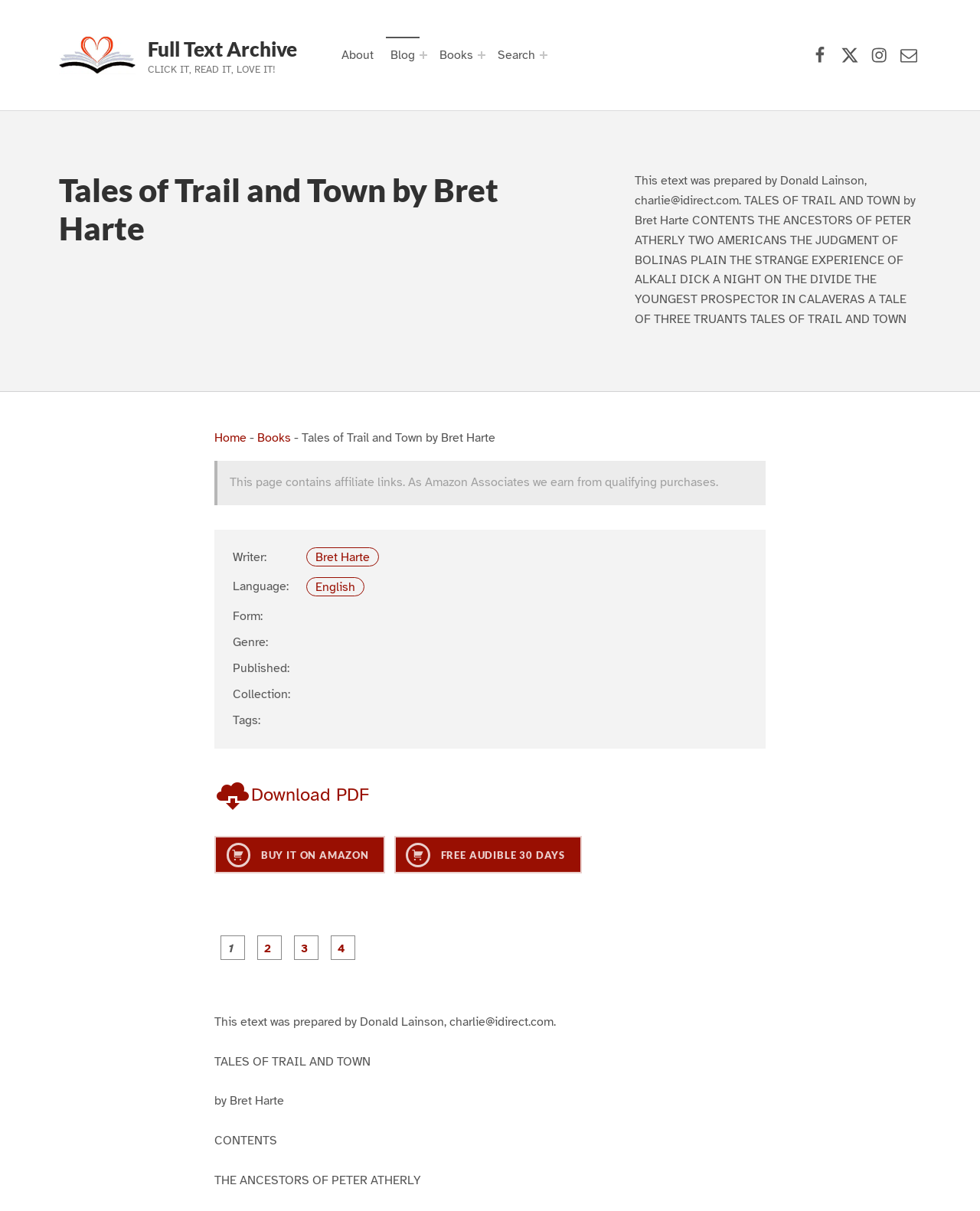What is the language of this book?
Please provide a comprehensive answer to the question based on the webpage screenshot.

I found the language of the book by looking at the link element with the text 'English' which is labeled as 'Language:'.